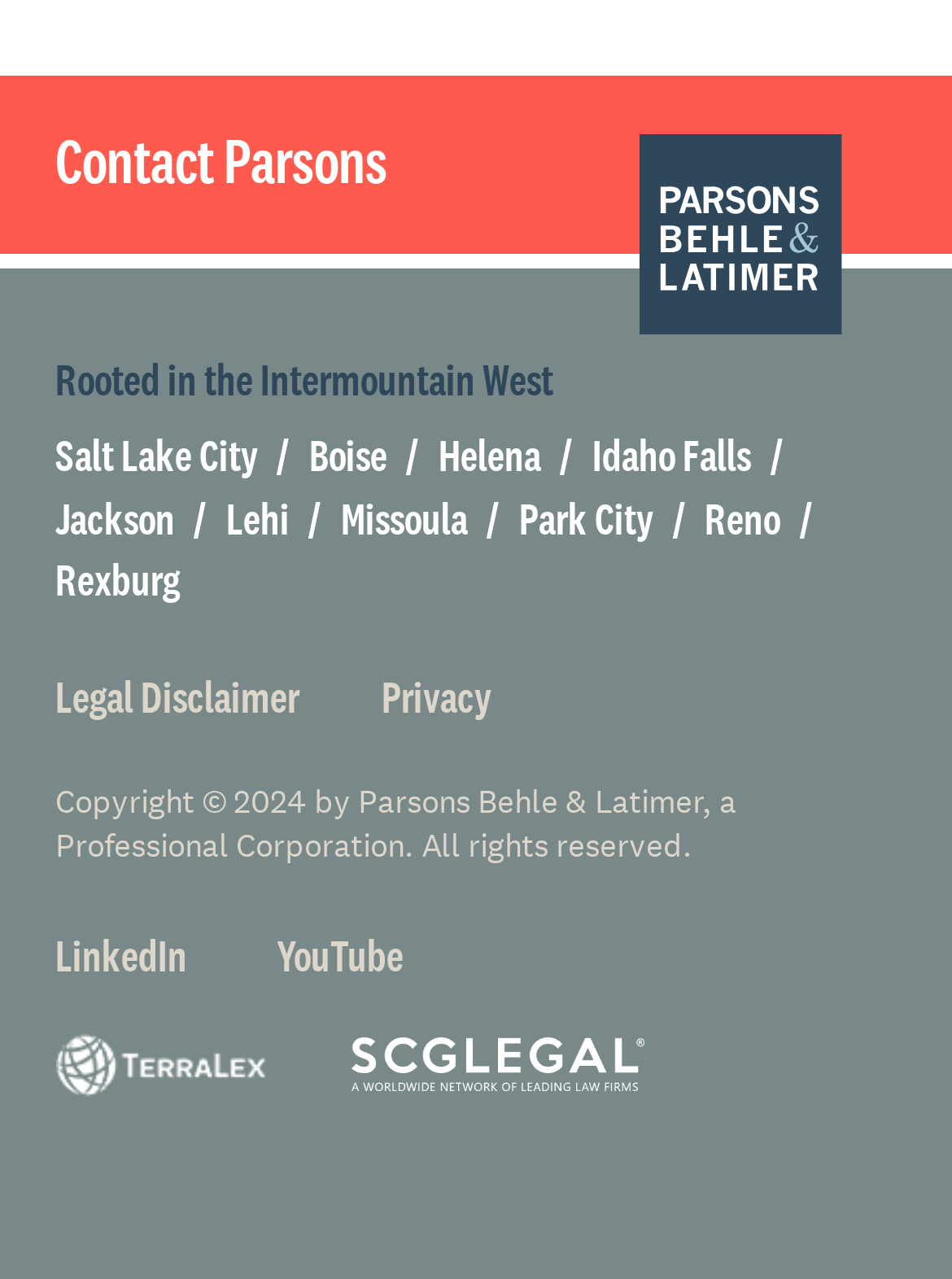Specify the bounding box coordinates for the region that must be clicked to perform the given instruction: "Learn more about the Salt Lake City office".

[0.058, 0.337, 0.325, 0.377]